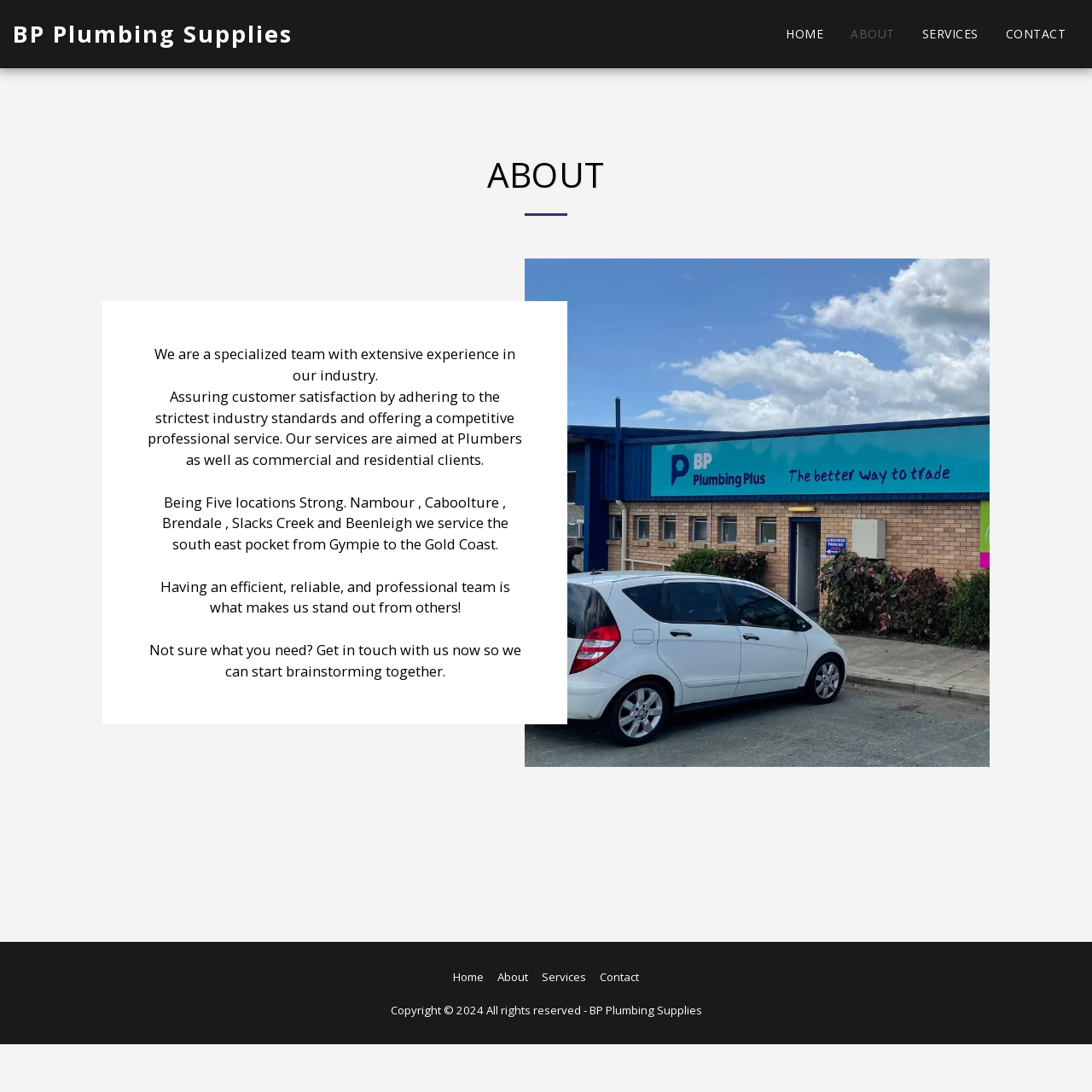Answer the question below in one word or phrase:
How many locations does the company have?

Five